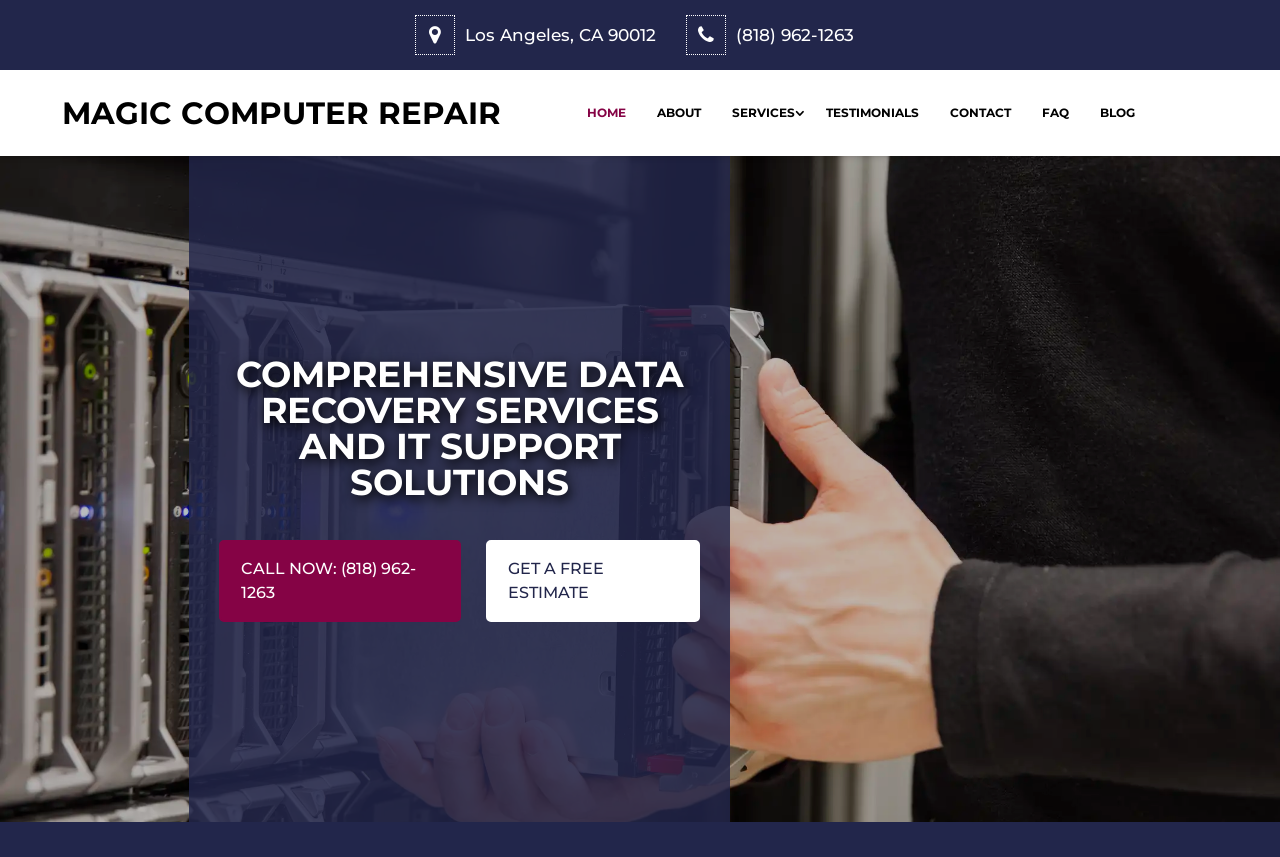Please locate the clickable area by providing the bounding box coordinates to follow this instruction: "Go to 'HOME' page".

None